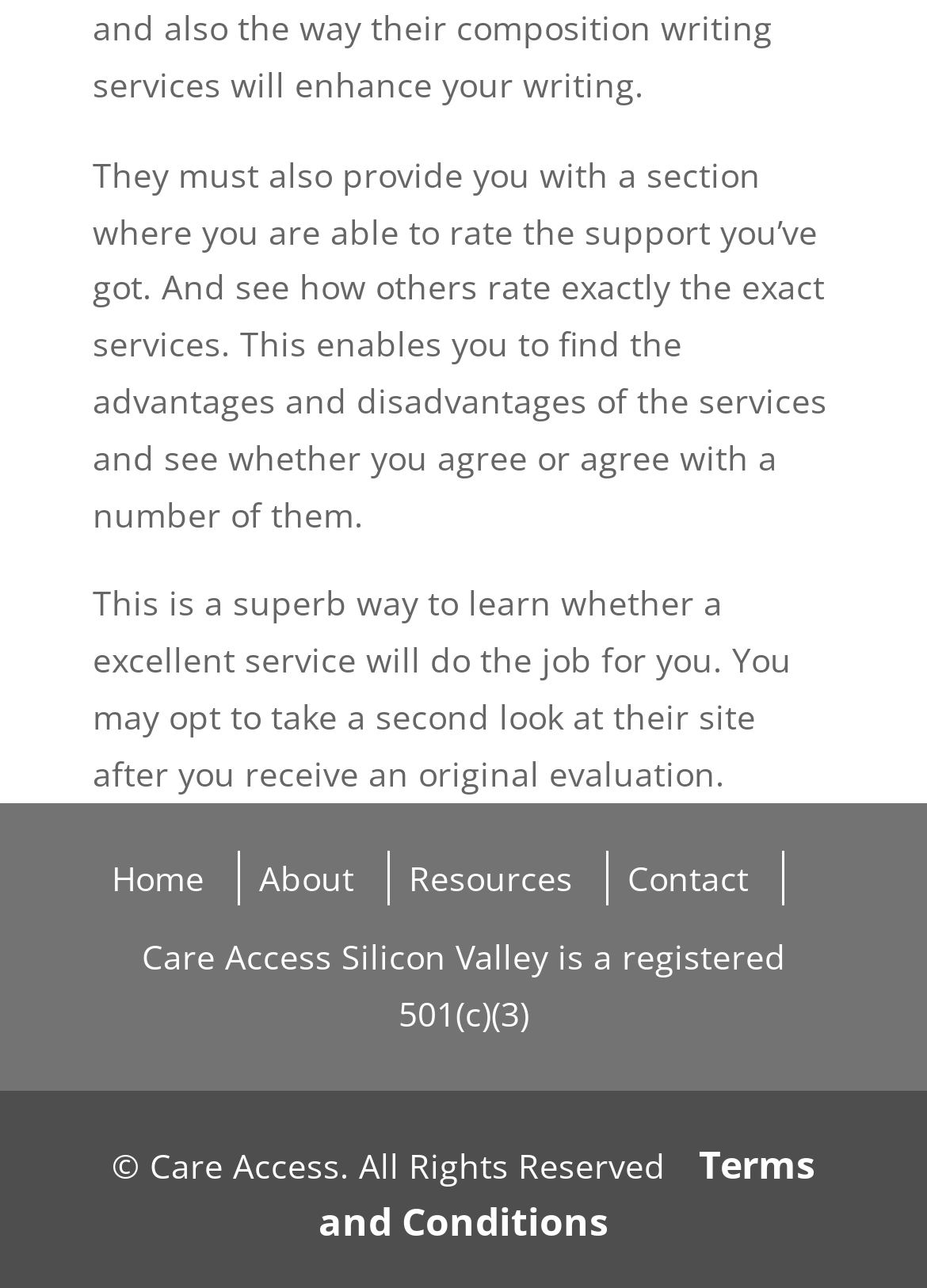What is the purpose of rating support services?
Please provide a single word or phrase answer based on the image.

To find advantages and disadvantages